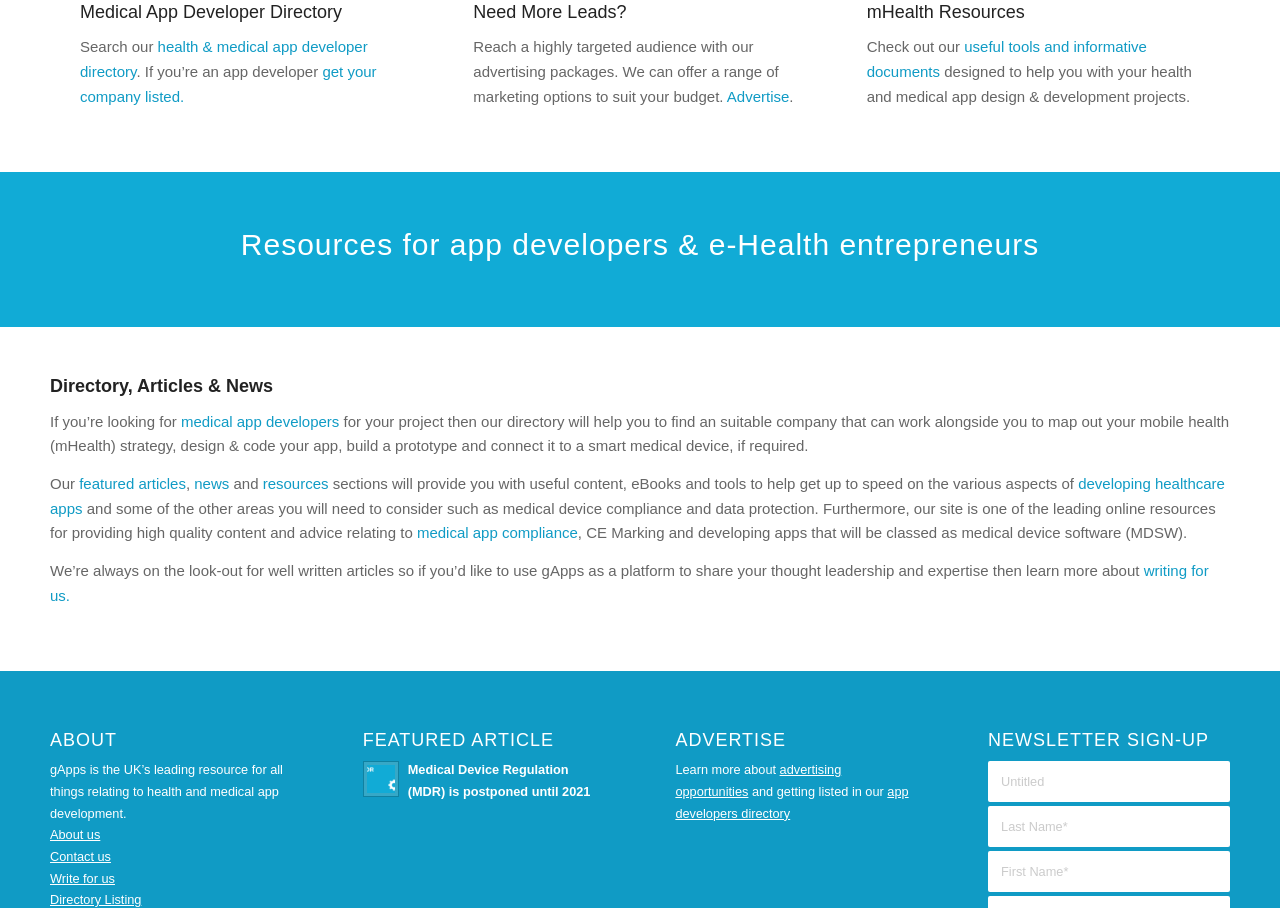Provide the bounding box coordinates of the HTML element described as: "medical app developers". The bounding box coordinates should be four float numbers between 0 and 1, i.e., [left, top, right, bottom].

[0.141, 0.454, 0.265, 0.473]